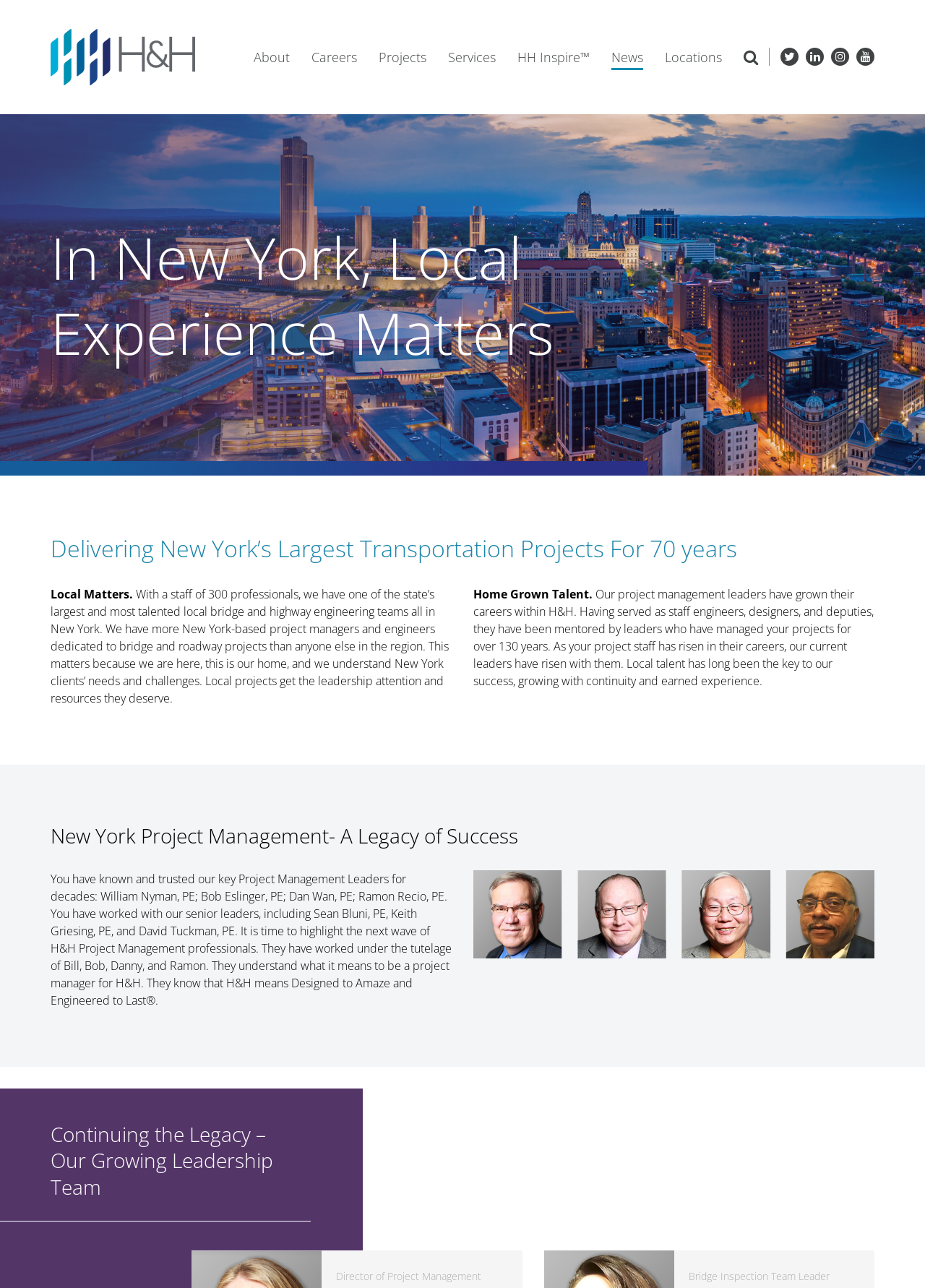What is the name of the company?
Ensure your answer is thorough and detailed.

I found the company name 'H&H' in the link at the top of the page, which says 'New York - Local Leadership, Global Expertise | H&H'. This is likely the name of the company.